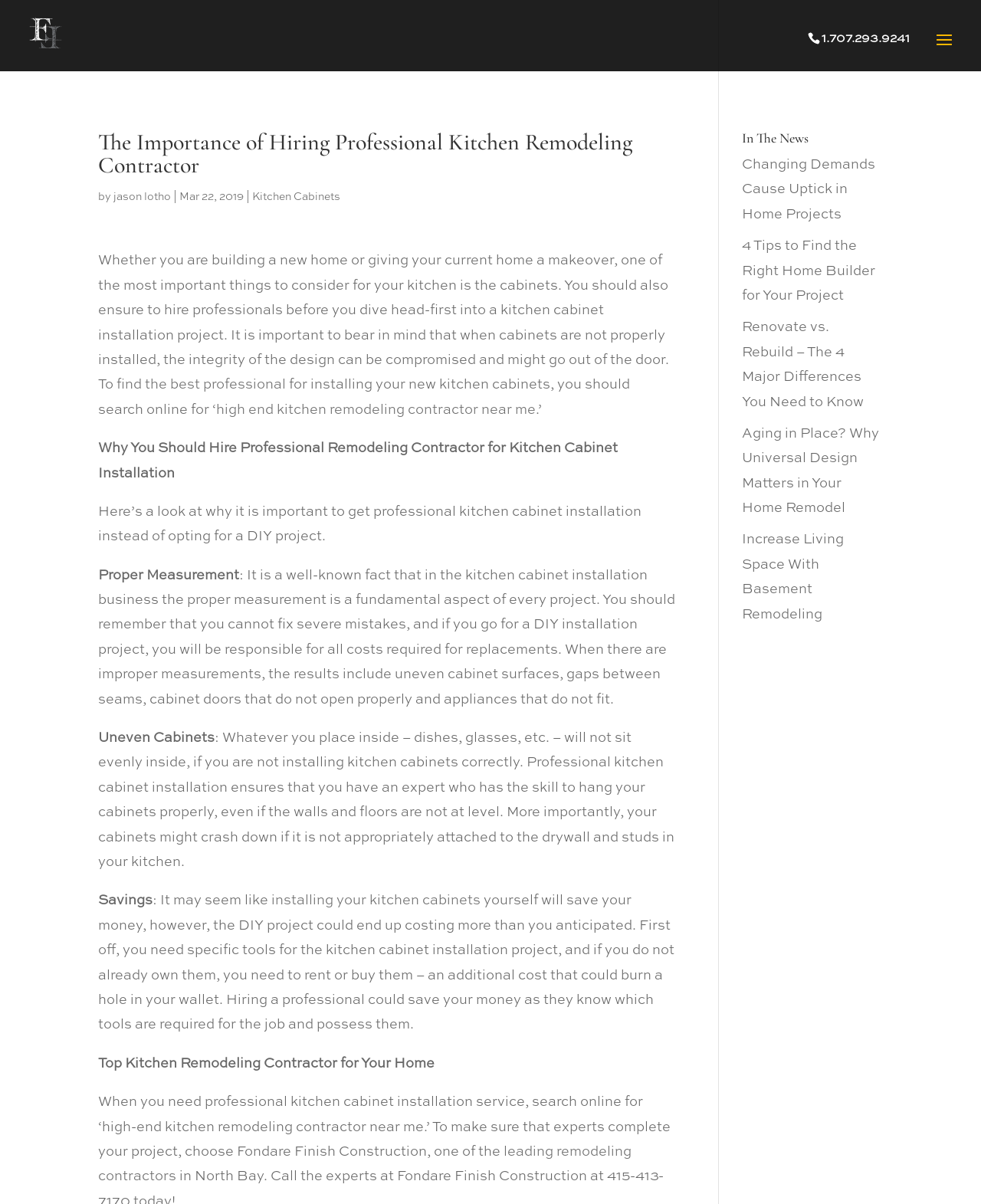Please determine the bounding box coordinates of the element's region to click in order to carry out the following instruction: "Search online for a high-end kitchen remodeling contractor near me". The coordinates should be four float numbers between 0 and 1, i.e., [left, top, right, bottom].

[0.22, 0.335, 0.546, 0.346]